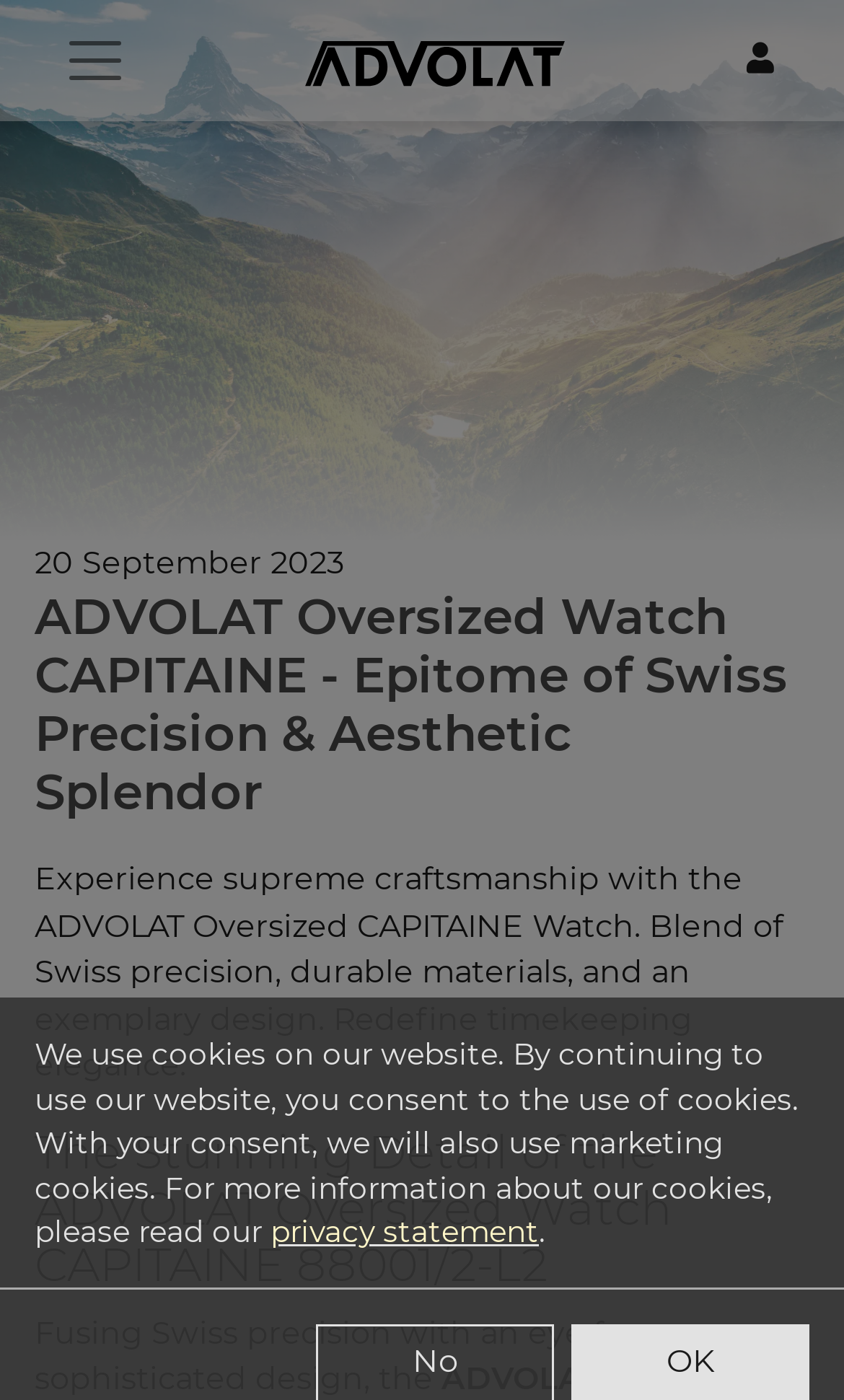Give a concise answer using one word or a phrase to the following question:
What is the date mentioned on the webpage?

20 September 2023